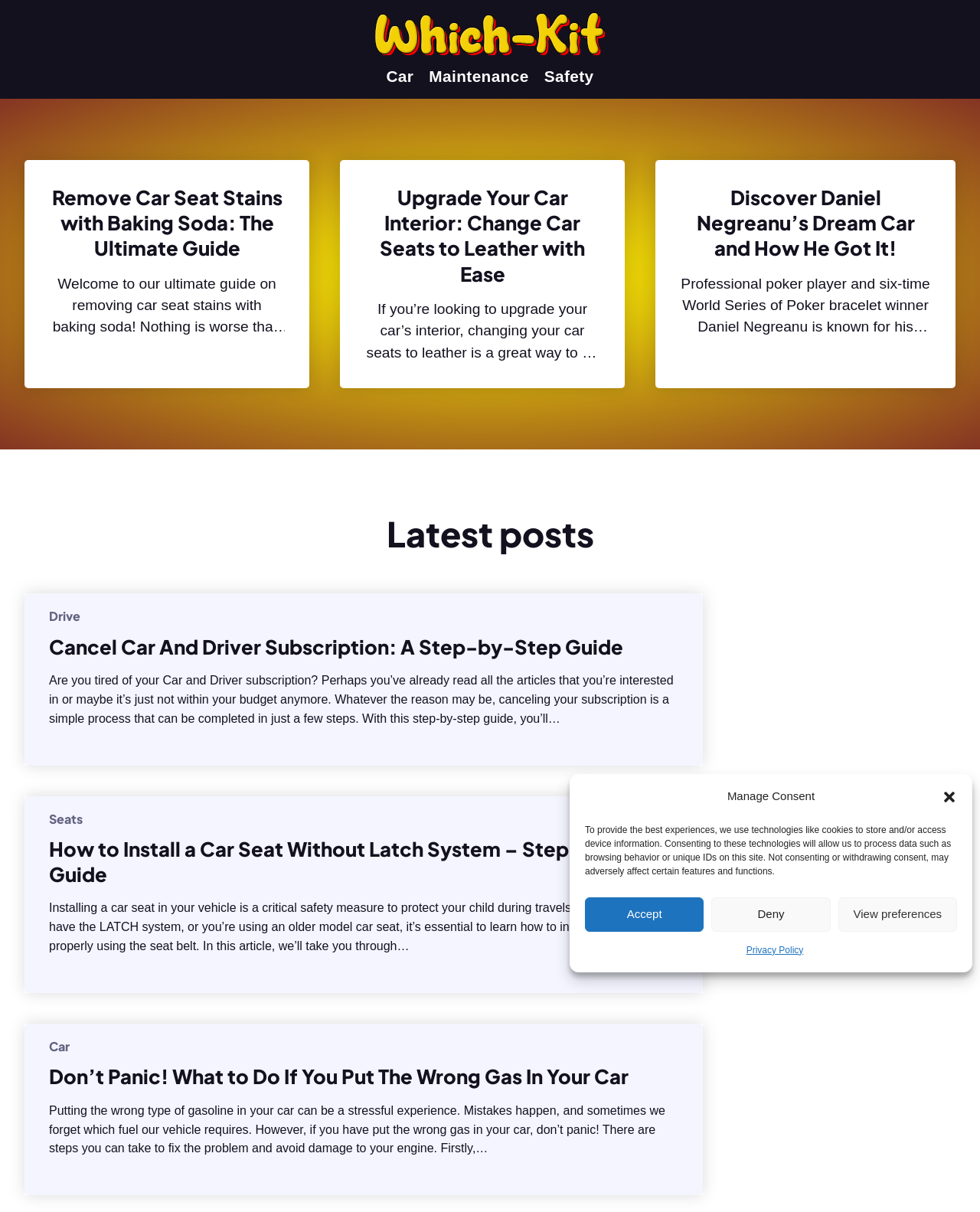Could you determine the bounding box coordinates of the clickable element to complete the instruction: "Read the article 'Don’t Panic! What to Do If You Put The Wrong Gas In Your Car'"? Provide the coordinates as four float numbers between 0 and 1, i.e., [left, top, right, bottom].

[0.05, 0.878, 0.641, 0.899]